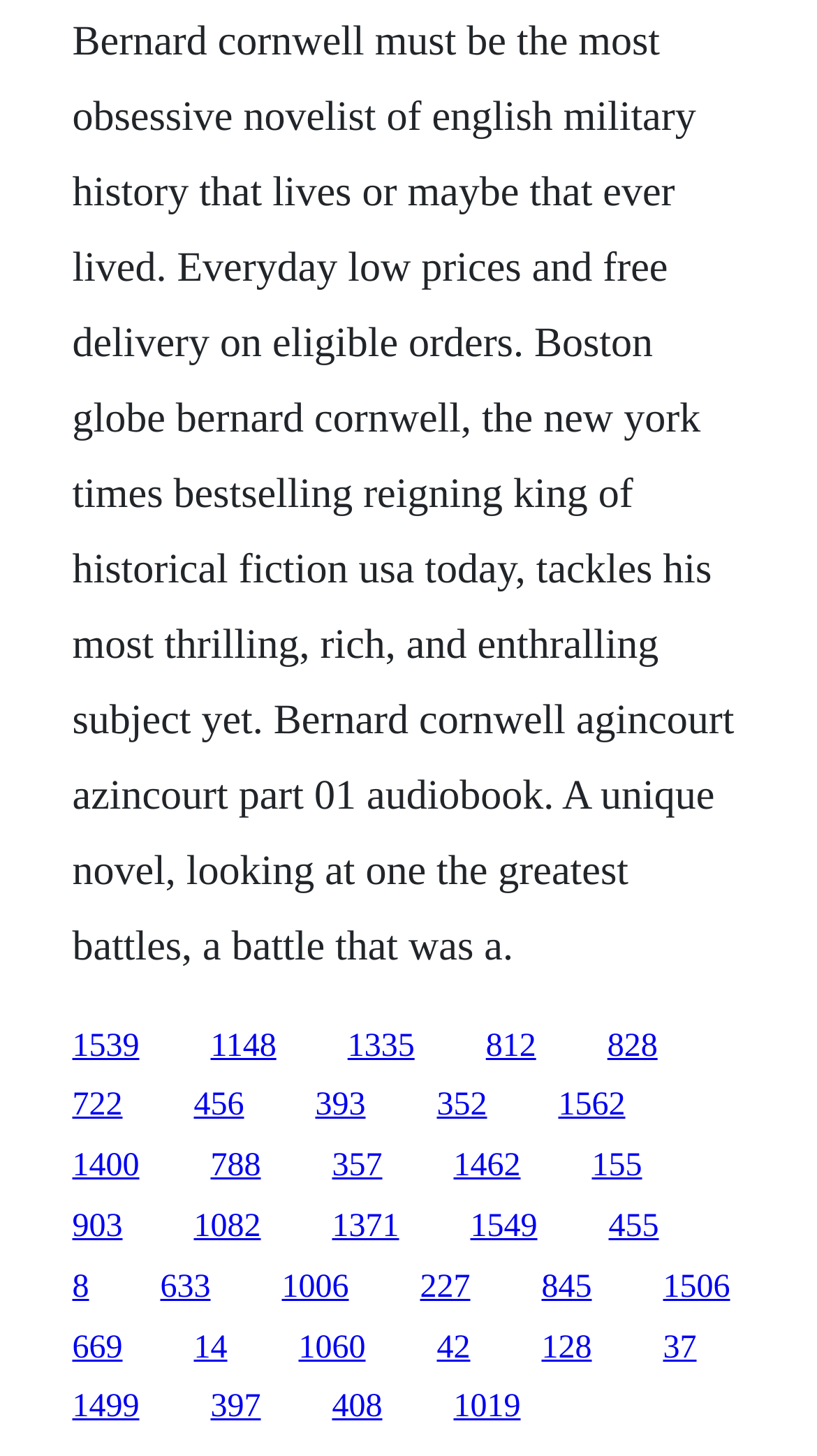Based on the image, please respond to the question with as much detail as possible:
Are there any links on the webpage with the same horizontal position?

I compared the x1 and x2 coordinates of the links and found that some links have the same or similar x1 and x2 values, indicating that they are located at the same horizontal position.